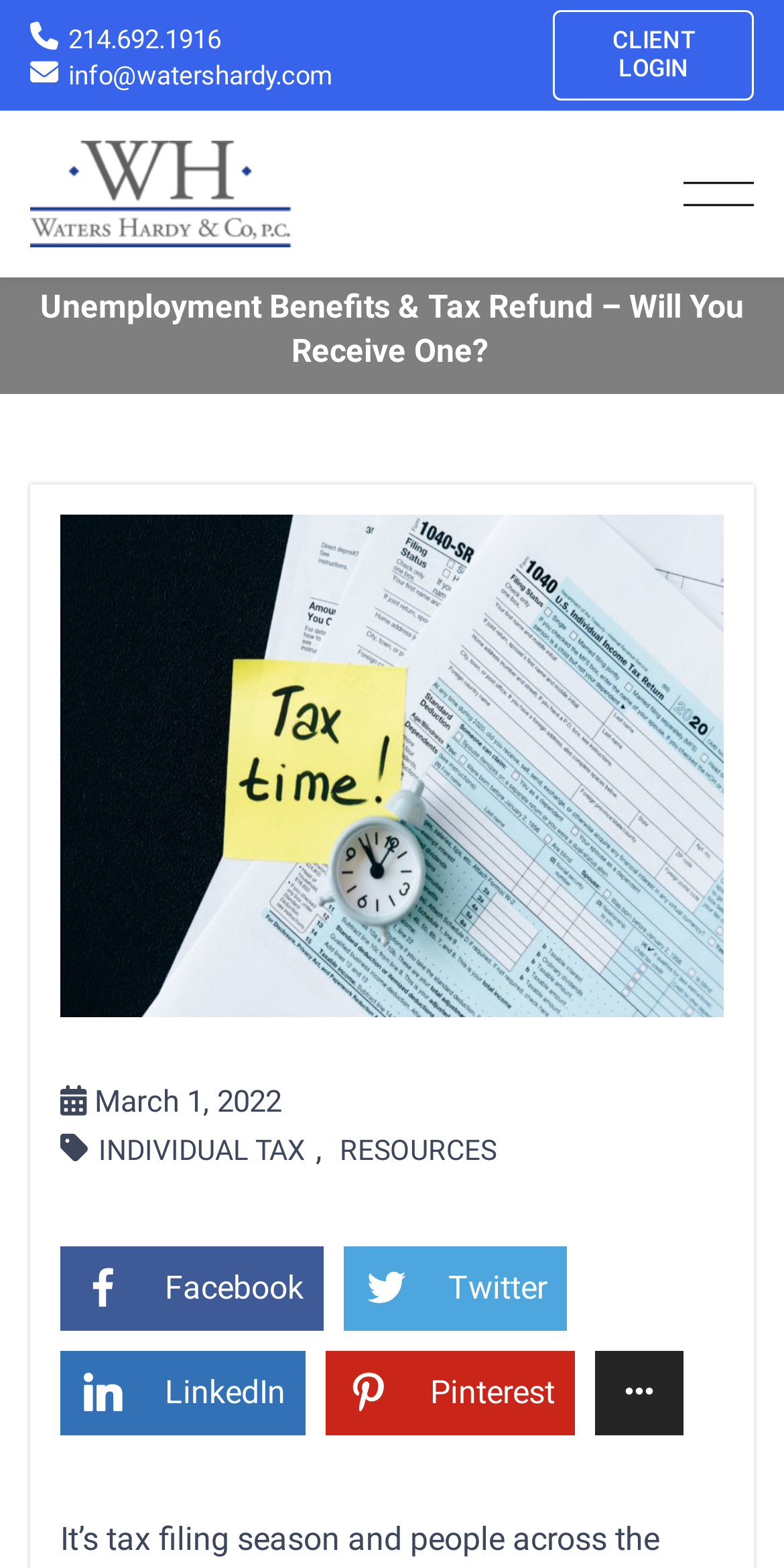Determine the bounding box coordinates of the clickable region to carry out the instruction: "Visit individual tax page".

[0.113, 0.726, 0.403, 0.742]